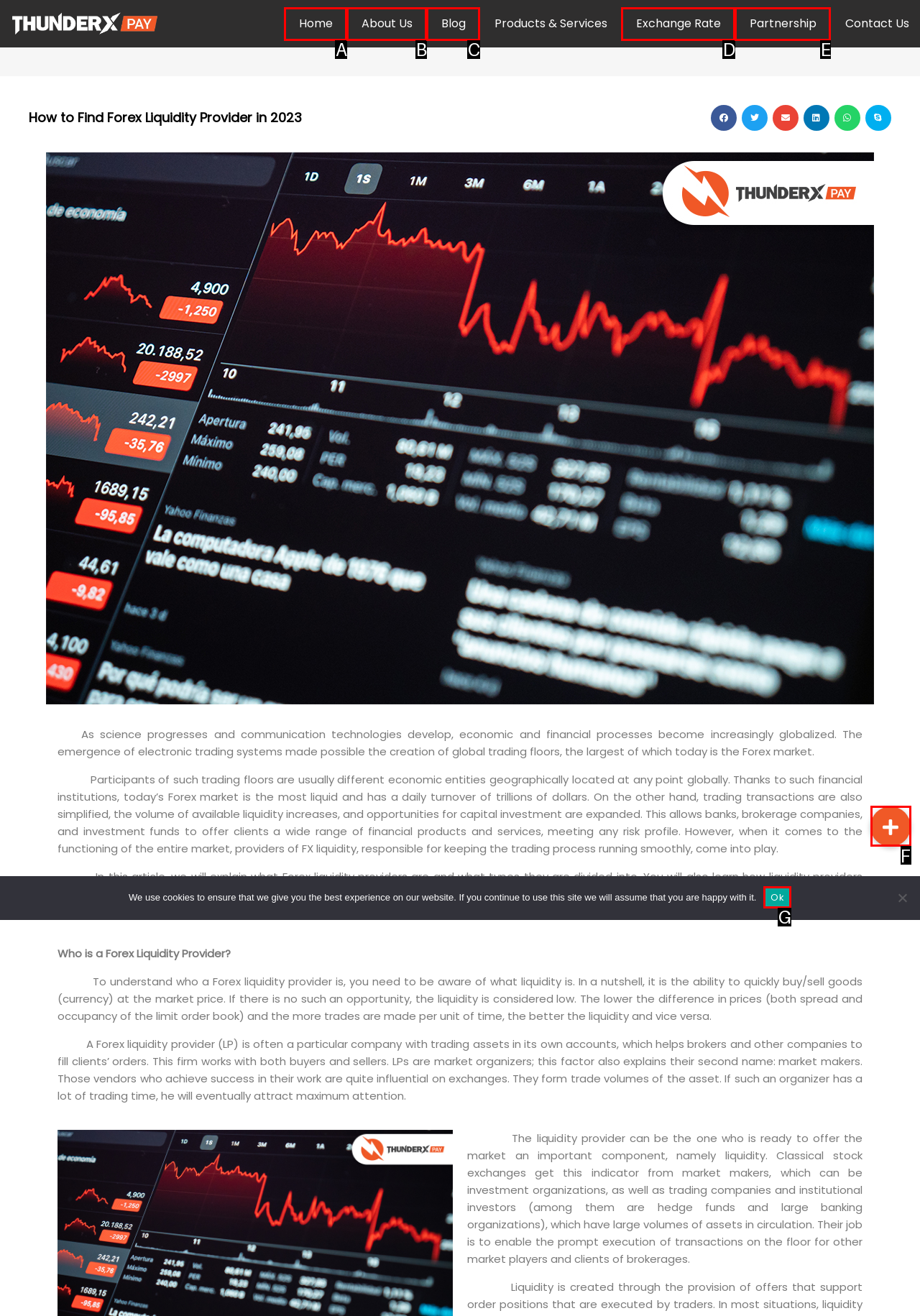Pick the option that best fits the description: Blog. Reply with the letter of the matching option directly.

C